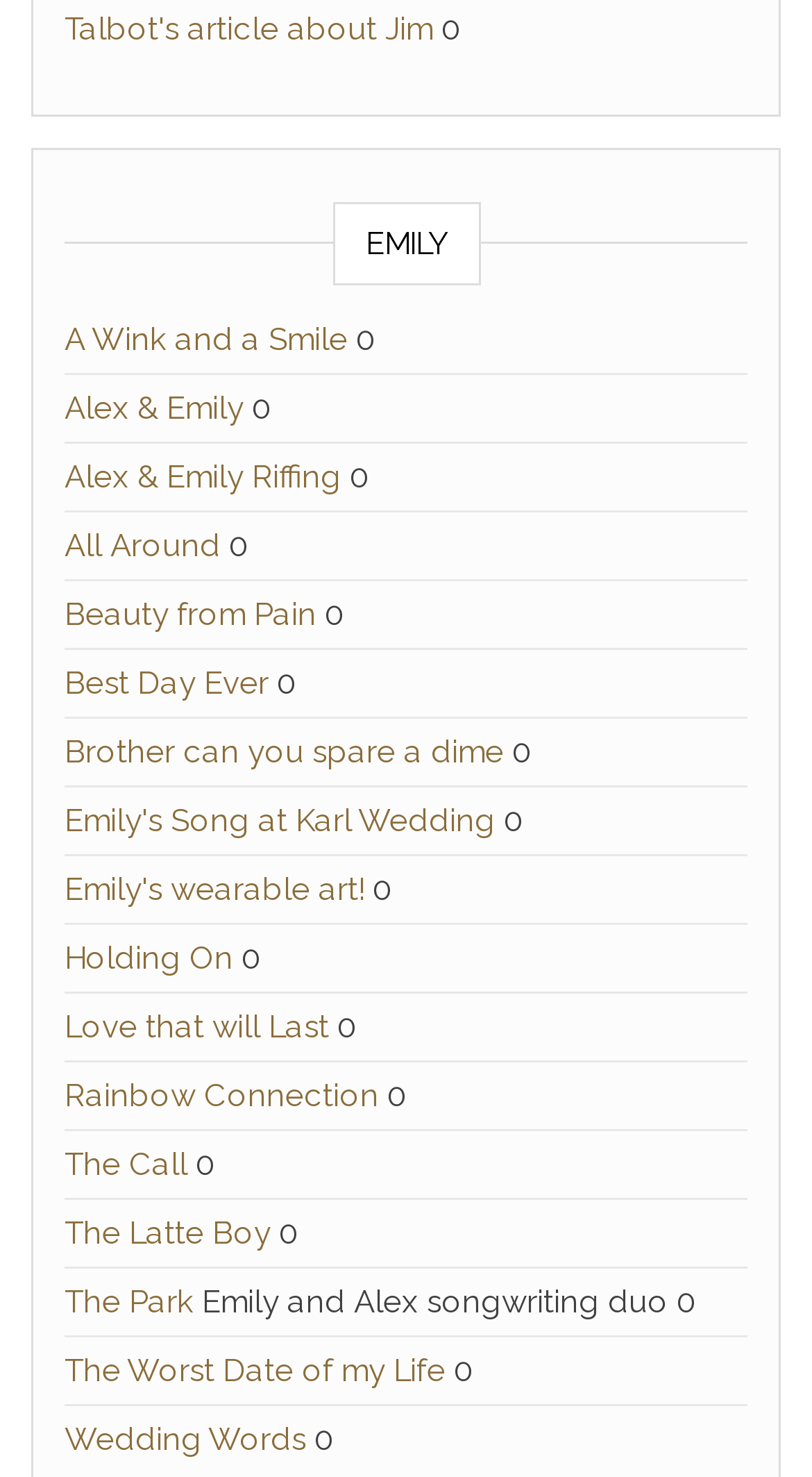Please locate the bounding box coordinates of the element that should be clicked to complete the given instruction: "Read the article about Emily's Song at Karl Wedding".

[0.079, 0.543, 0.61, 0.569]